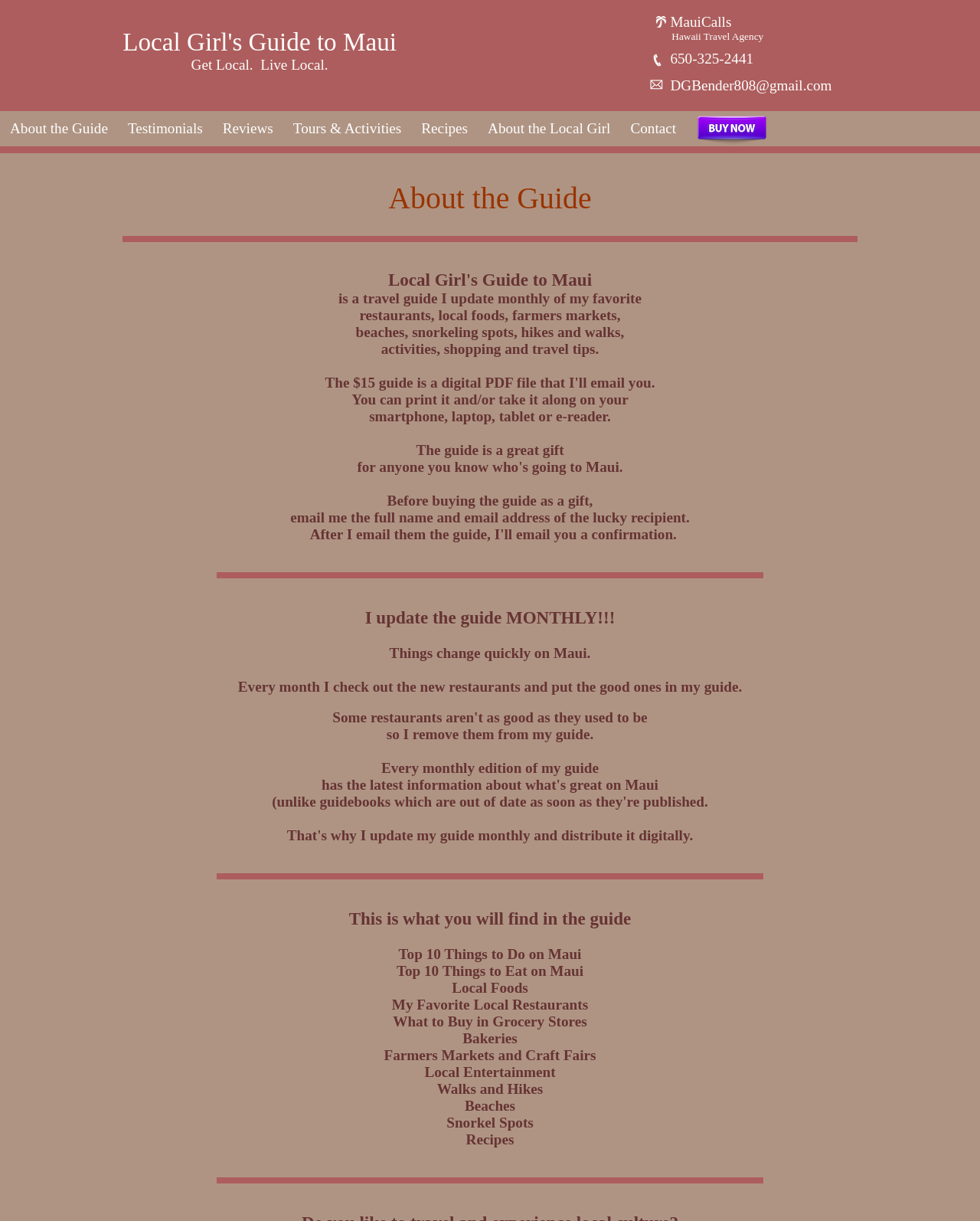Locate the UI element described as follows: "Local Girl's Guide to Maui". Return the bounding box coordinates as four float numbers between 0 and 1 in the order [left, top, right, bottom].

[0.125, 0.023, 0.405, 0.046]